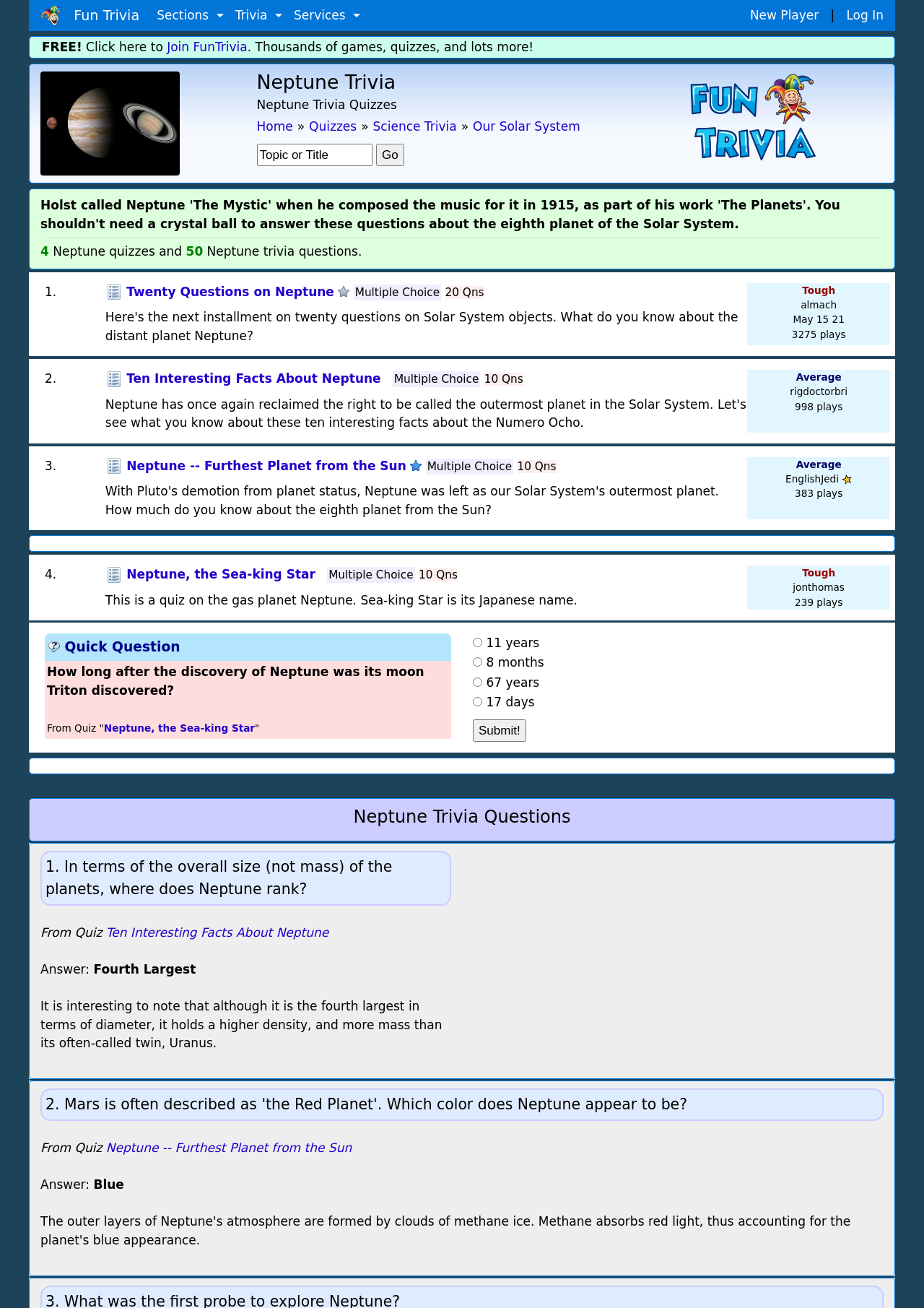Pinpoint the bounding box coordinates of the area that must be clicked to complete this instruction: "Click on the 'Join FunTrivia' link".

[0.181, 0.03, 0.268, 0.041]